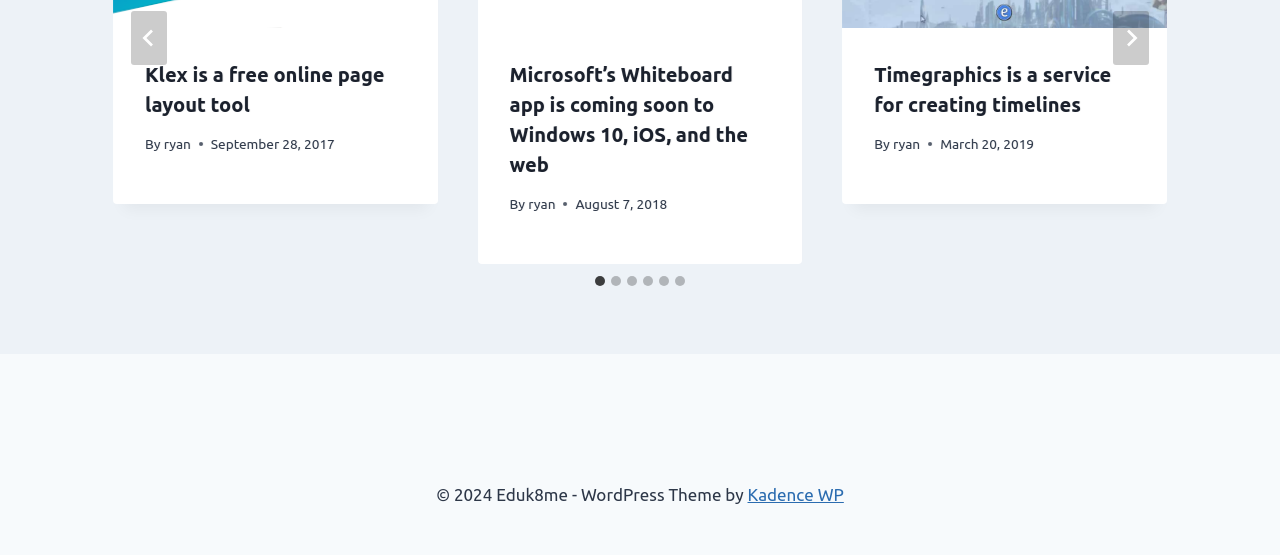Please specify the bounding box coordinates of the clickable section necessary to execute the following command: "View the image of 'Microsoft’s Whiteboard app is coming soon to Windows 10, iOS, and the web'".

[0.373, 0.136, 0.627, 0.526]